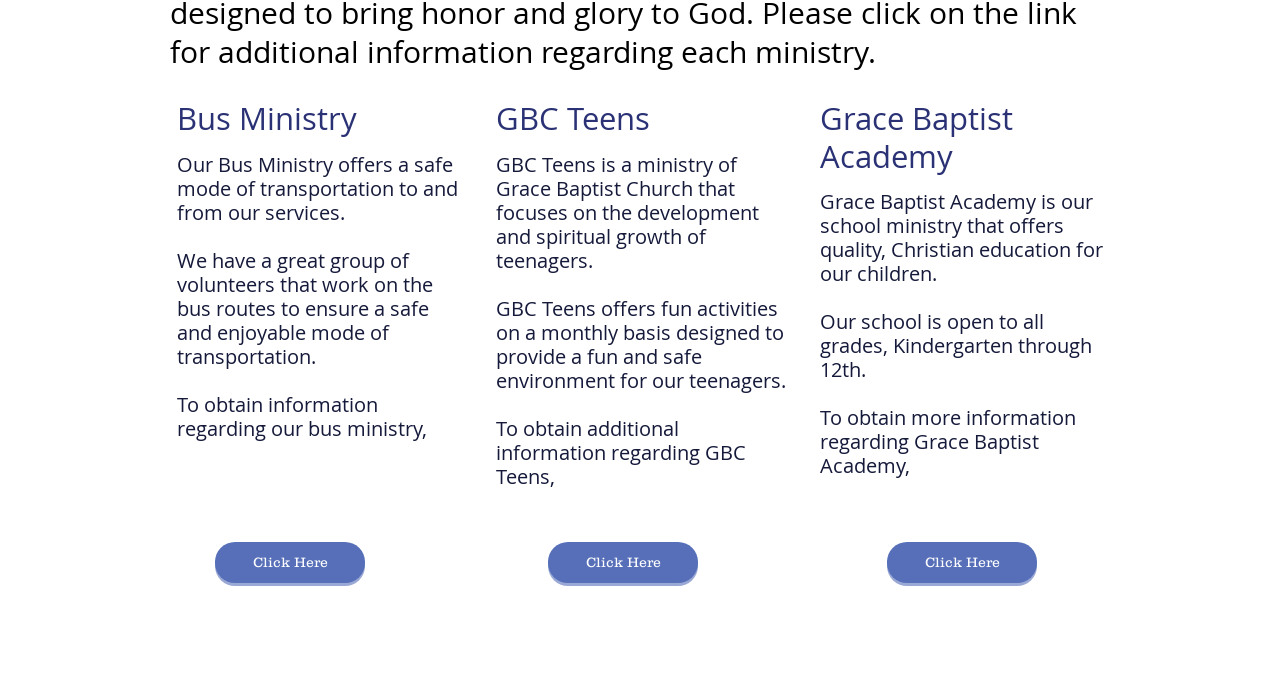How often are activities organized by GBC Teens?
Please respond to the question thoroughly and include all relevant details.

The frequency of activities organized by GBC Teens can be understood from the text 'GBC Teens offers fun activities on a monthly basis...' which suggests that the activities are organized on a monthly basis.